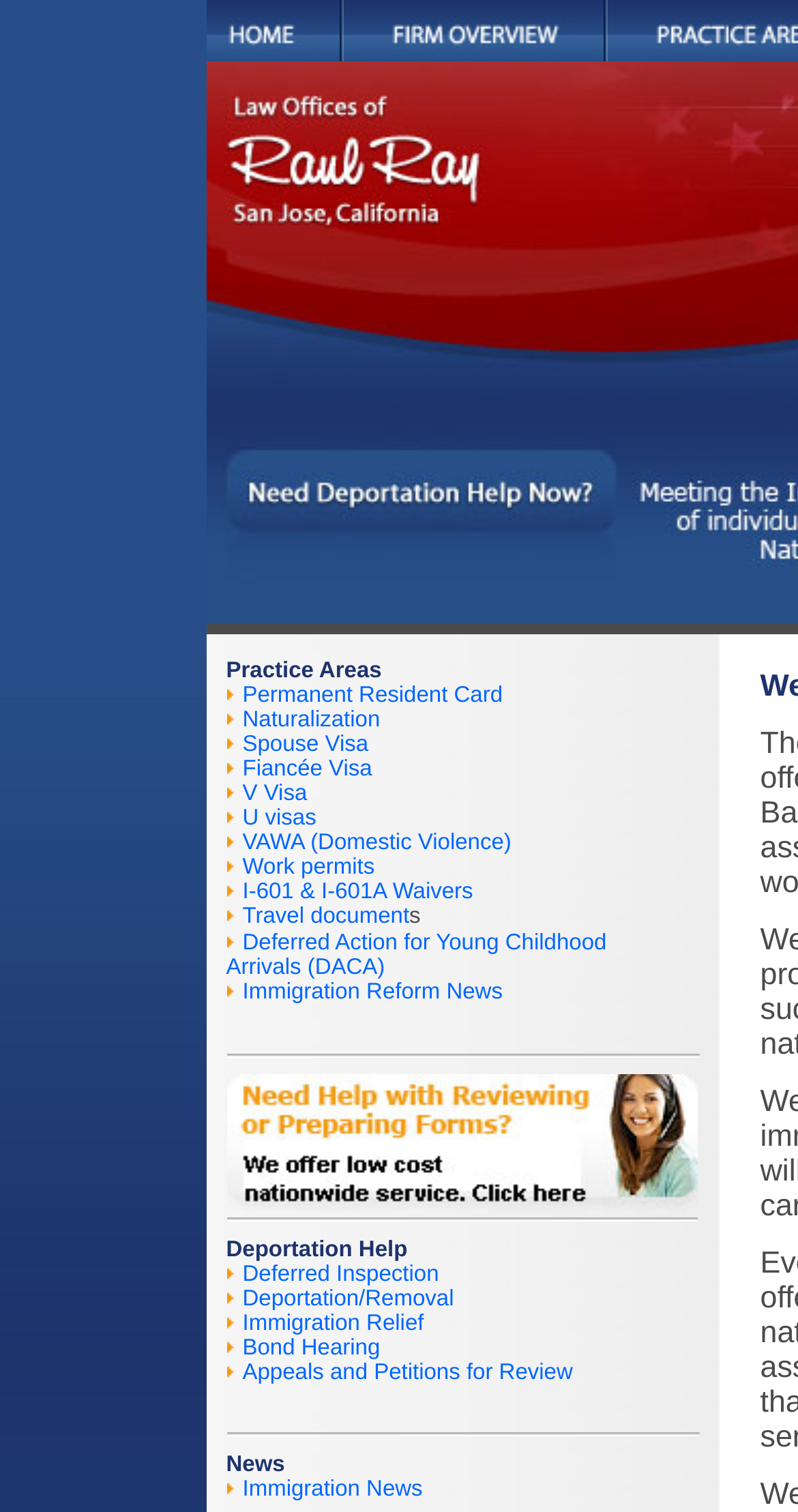Using the provided description alt="Home" name="index", find the bounding box coordinates for the UI element. Provide the coordinates in (top-left x, top-left y, bottom-right x, bottom-right y) format, ensuring all values are between 0 and 1.

[0.258, 0.023, 0.424, 0.046]